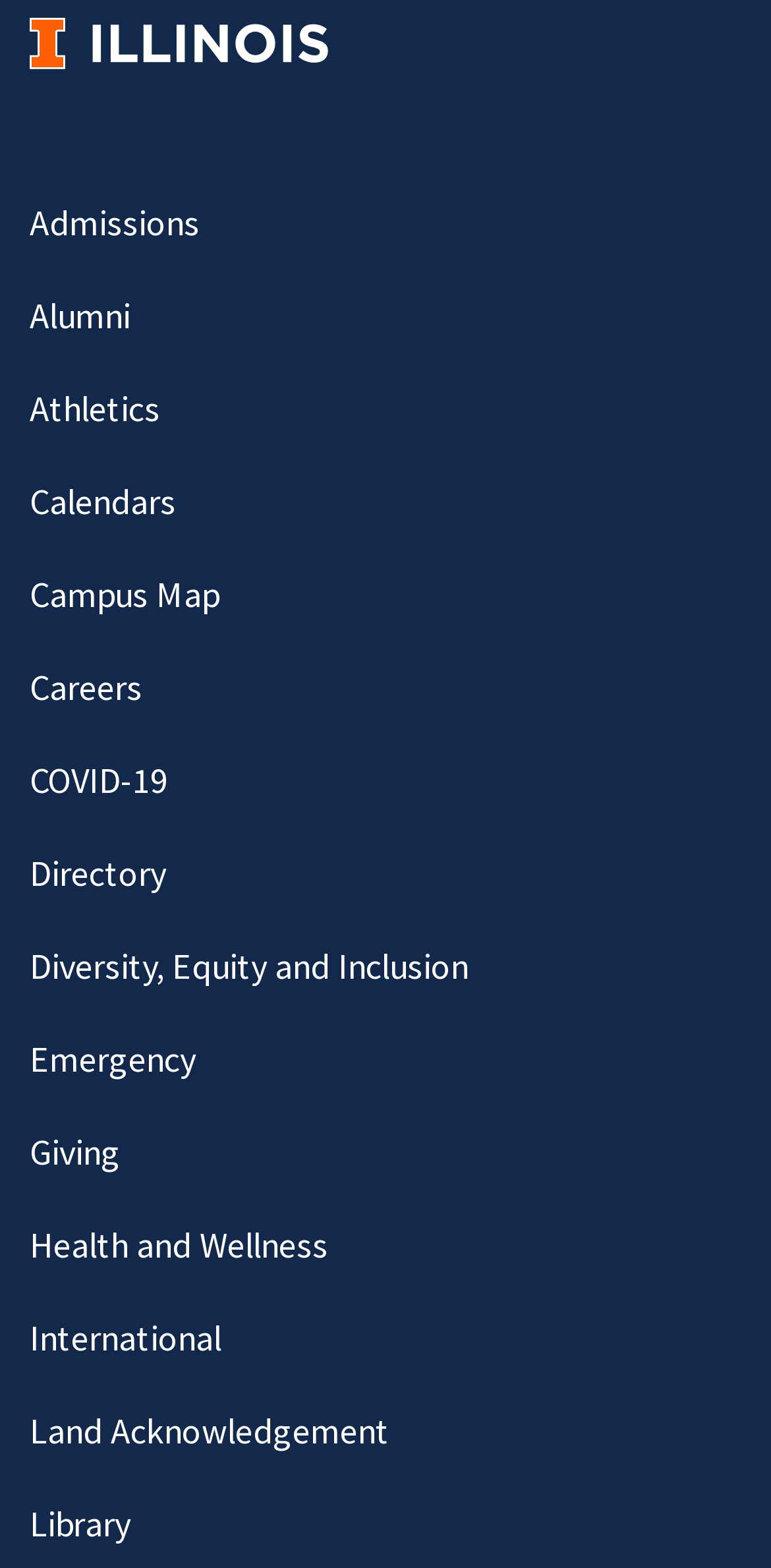Identify the bounding box coordinates of the element that should be clicked to fulfill this task: "Select a location". The coordinates should be provided as four float numbers between 0 and 1, i.e., [left, top, right, bottom].

None